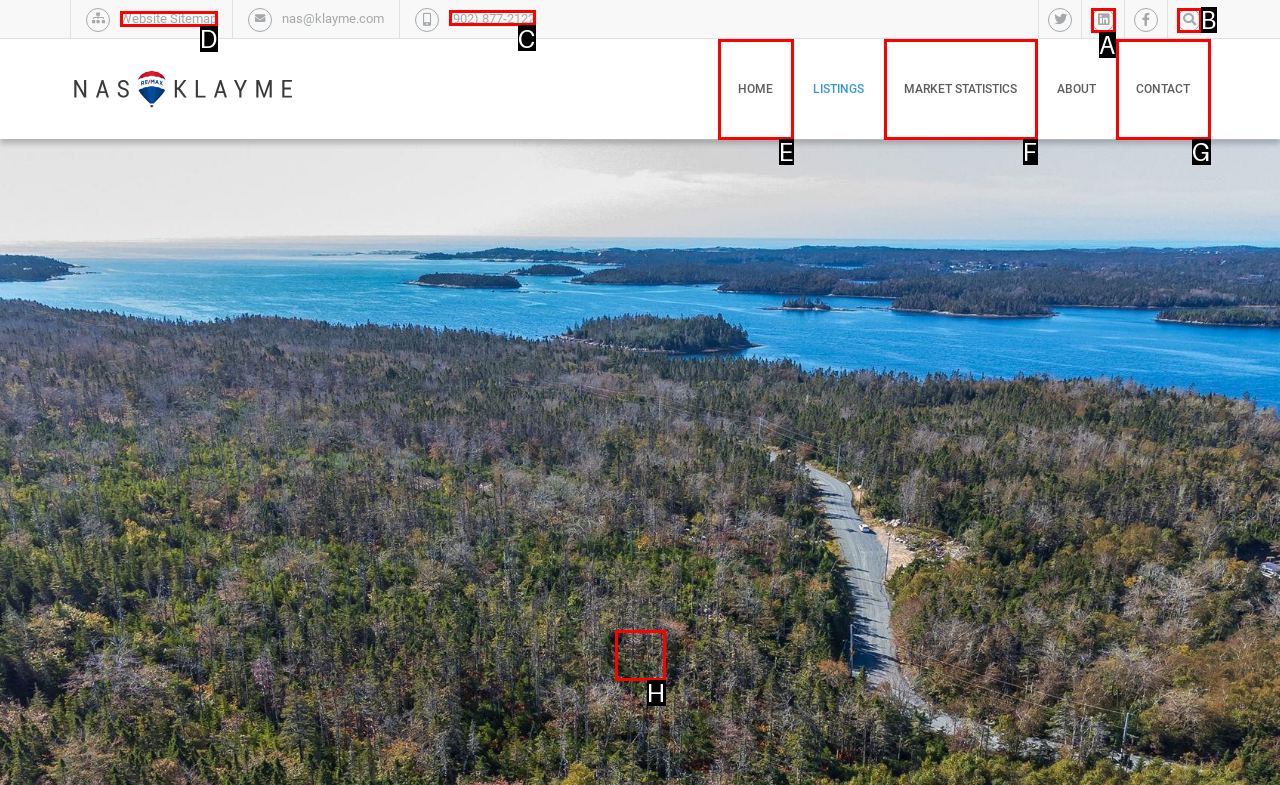Identify the HTML element to click to execute this task: Call the office Respond with the letter corresponding to the proper option.

C